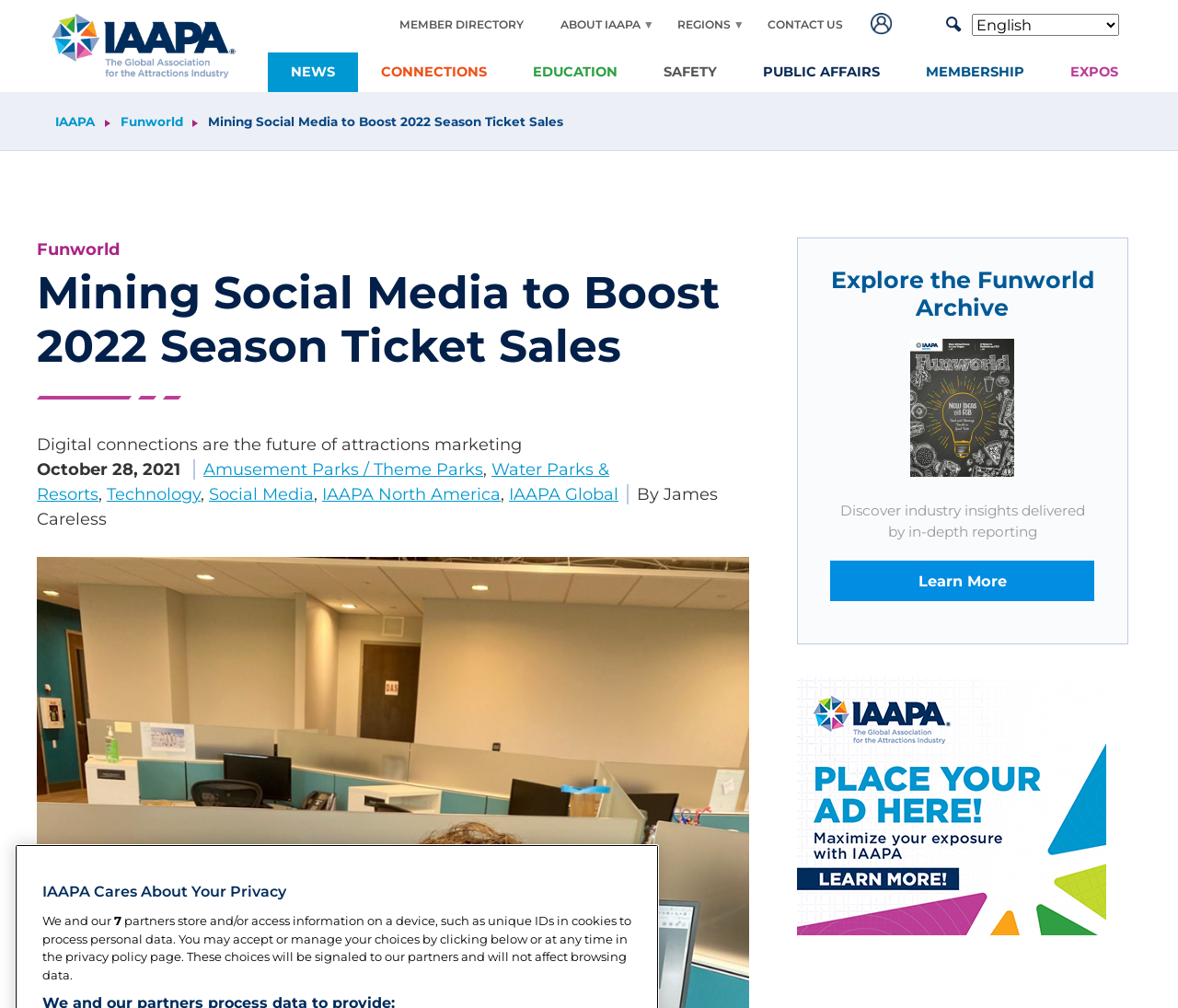Generate a thorough caption that explains the contents of the webpage.

The webpage is about an article titled "Mining Social Media to Boost 2022 Season Ticket Sales" on the IAAPA website. At the top, there are several links to navigate to different parts of the website, including "Home", "MEMBER DIRECTORY", "ABOUT IAAPA", "REGIONS", and "CONTACT US". Below these links, there is a section with links to different categories, such as "NEWS", "CONNECTIONS", "EDUCATION", and "SAFETY".

The main content of the webpage is the article, which has a heading and a subheading that reads "Digital connections are the future of attractions marketing". The article is dated October 28, 2021, and is categorized under "Amusement Parks / Theme Parks", "Water Parks & Resorts", "Technology", and "Social Media". The author of the article is James Careless.

To the right of the article, there is a section that promotes the Funworld archive, with a heading that reads "Explore the Funworld Archive" and an image of the Funworld May 2019 cover. Below this section, there is a link to "Learn More" and an advertisement iframe.

At the very bottom of the webpage, there is a notice about IAAPA's privacy policy, which explains how the website and its partners store and access information on devices.